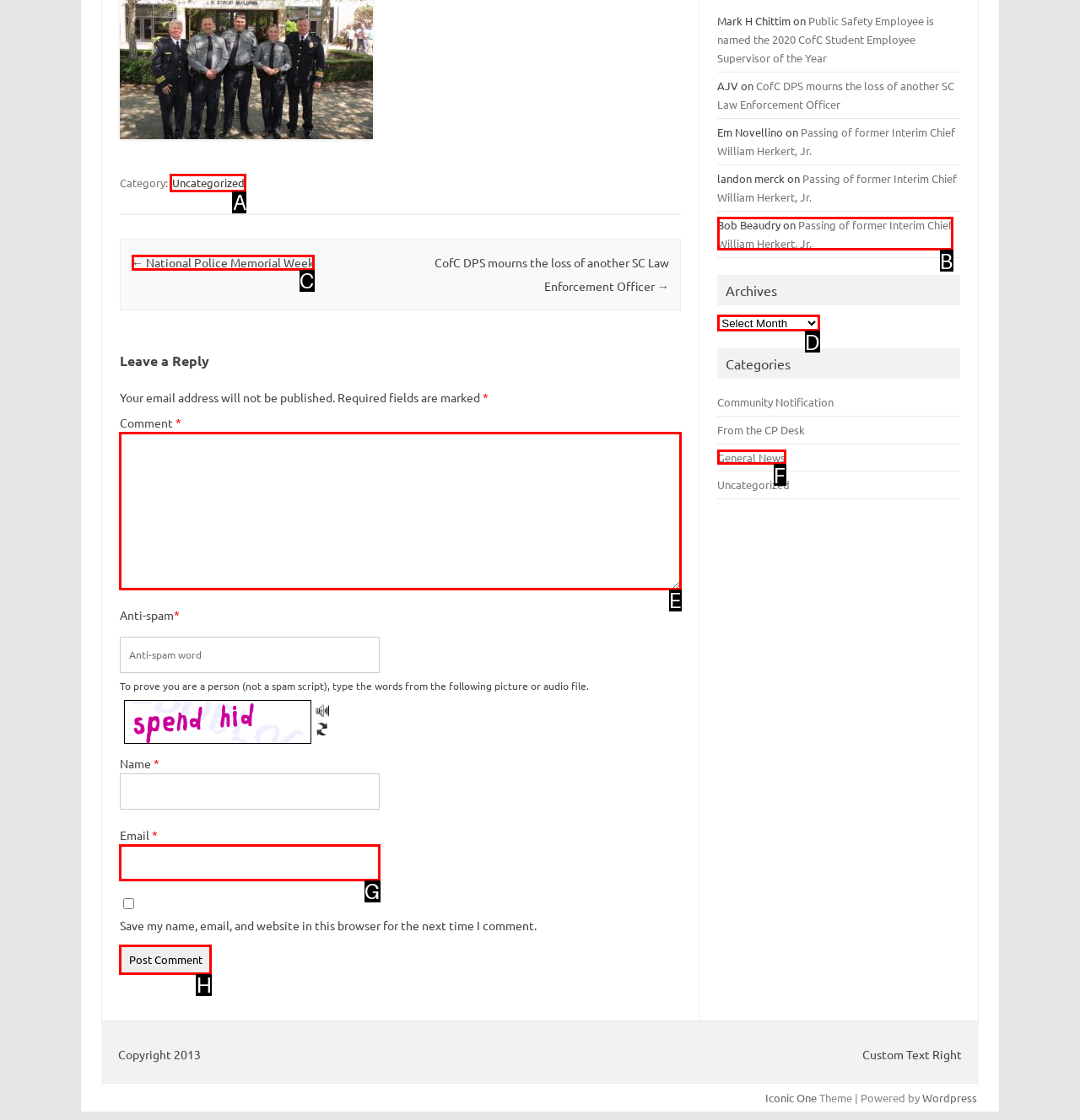Select the HTML element that matches the description: parent_node: Email * aria-describedby="email-notes" name="email". Provide the letter of the chosen option as your answer.

G